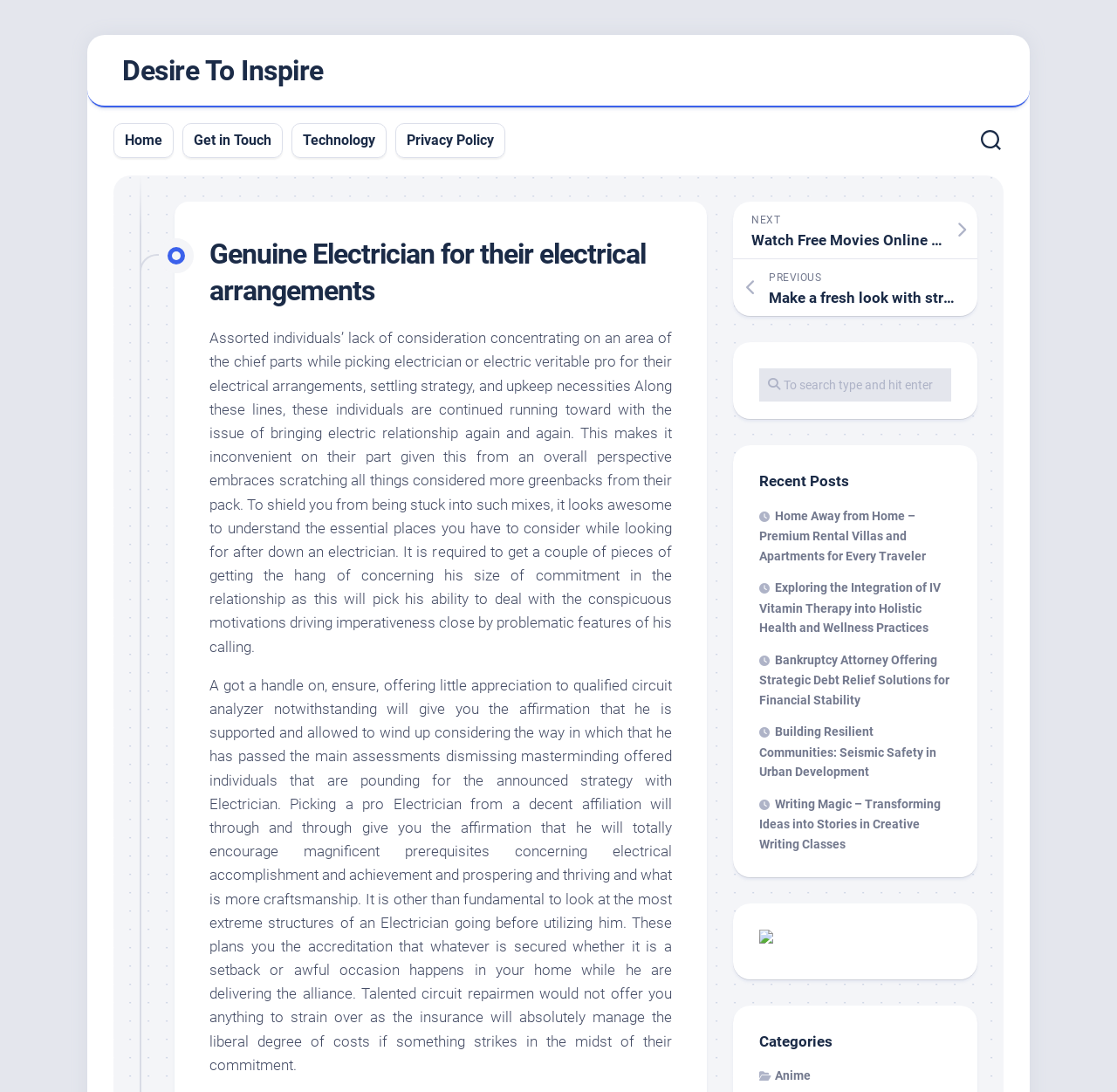Locate the UI element described by Search and provide its bounding box coordinates. Use the format (top-left x, top-left y, bottom-right x, bottom-right y) with all values as floating point numbers between 0 and 1.

None